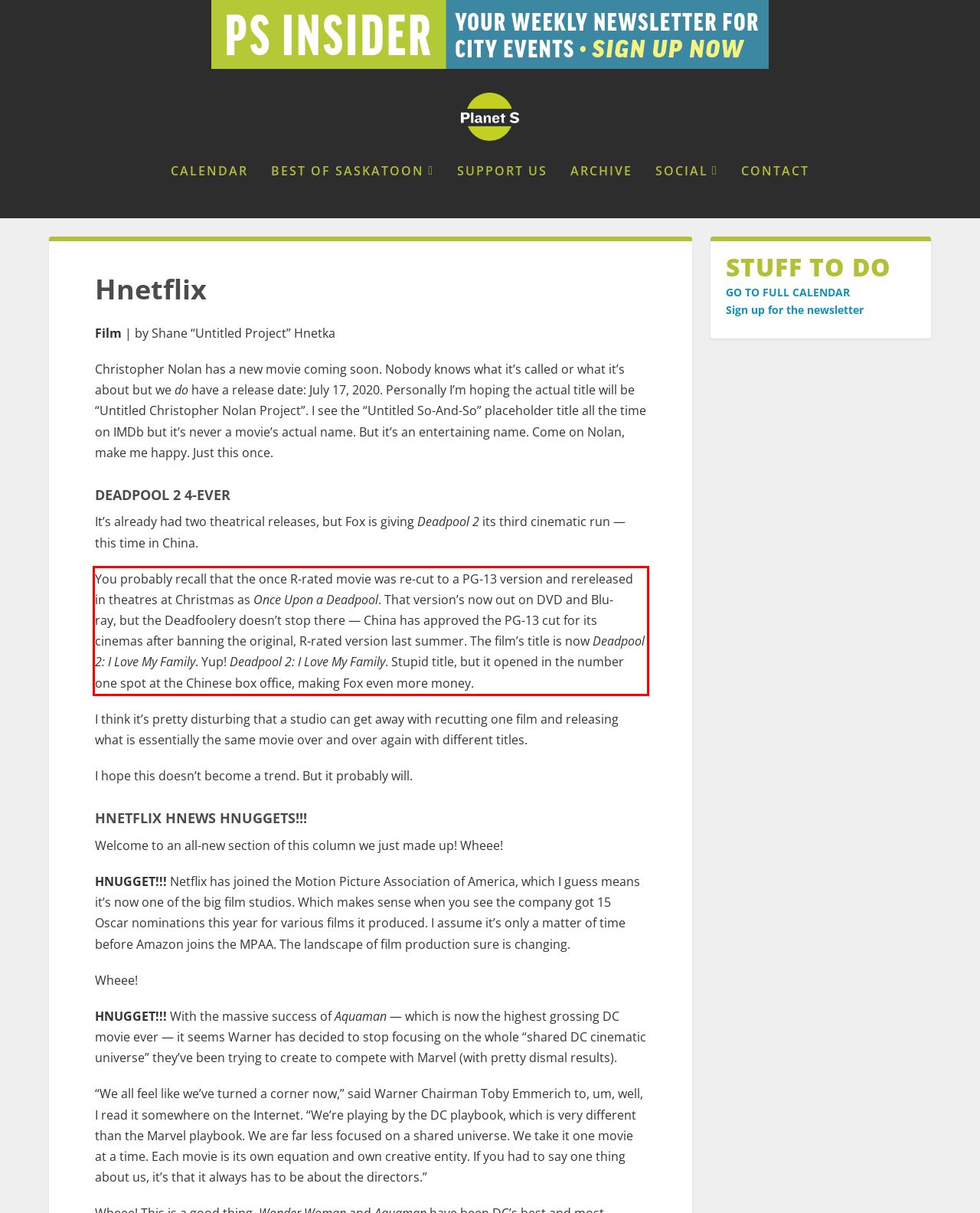You are given a screenshot of a webpage with a UI element highlighted by a red bounding box. Please perform OCR on the text content within this red bounding box.

You probably recall that the once R-rated movie was re-cut to a PG-13 version and rereleased in theatres at Christmas as Once Upon a Deadpool. That version’s now out on DVD and Blu-ray, but the Deadfoolery doesn’t stop there — China has approved the PG-13 cut for its cinemas after banning the original, R-rated version last summer. The film’s title is now Deadpool 2: I Love My Family. Yup! Deadpool 2: I Love My Family. Stupid title, but it opened in the number one spot at the Chinese box office, making Fox even more money.